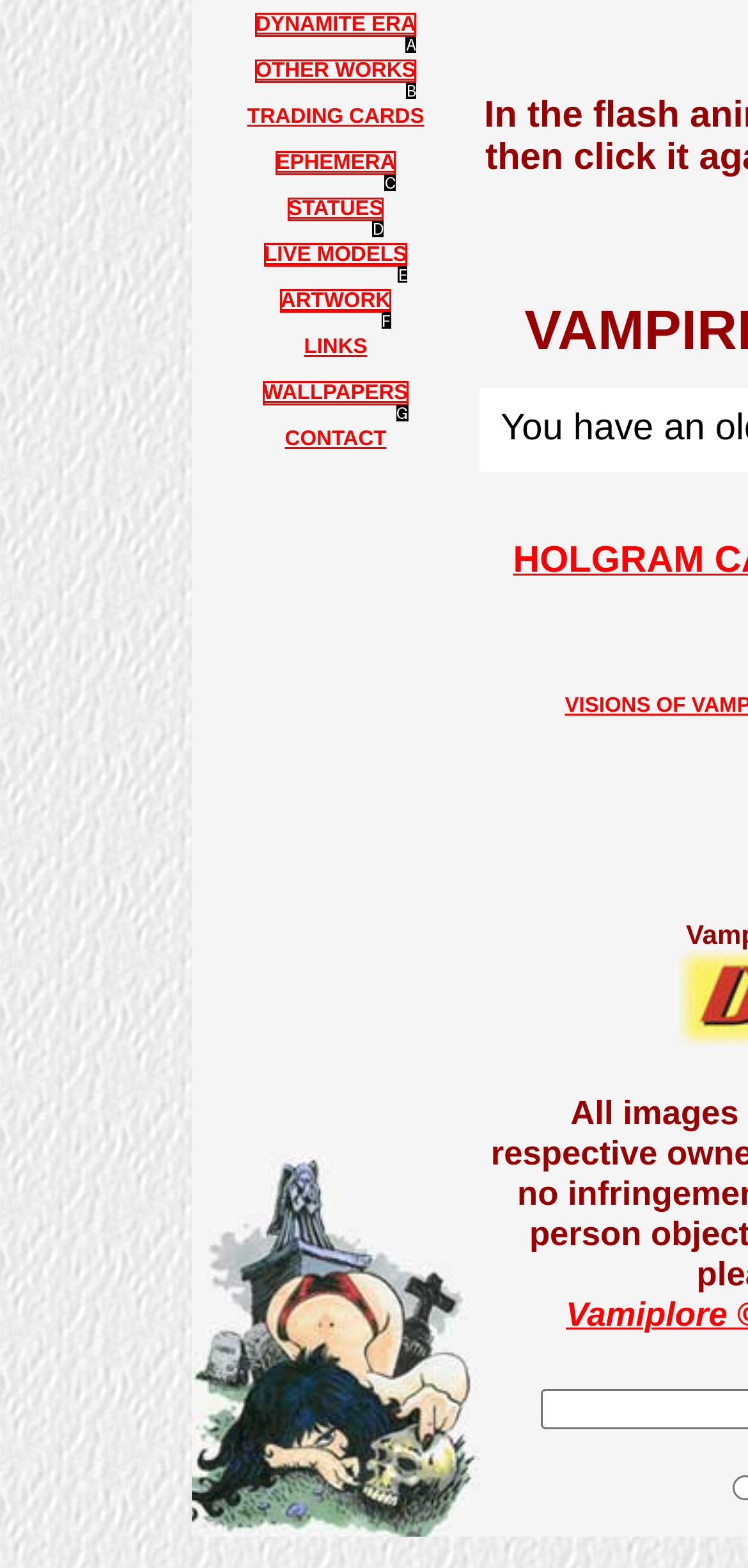Identify the HTML element that corresponds to the following description: LIVE MODELS Provide the letter of the best matching option.

E